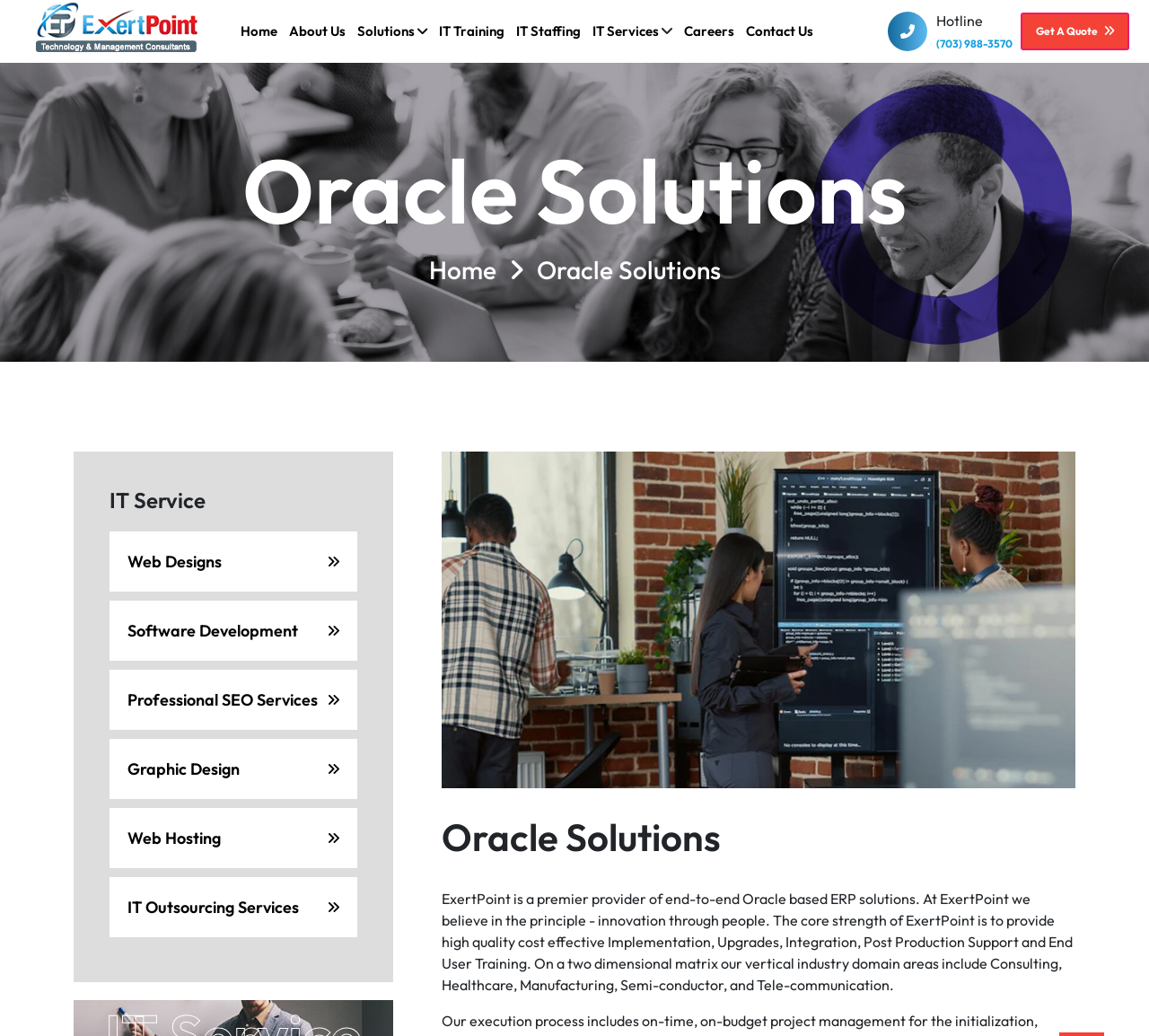Describe all the key features and sections of the webpage thoroughly.

The webpage is about ExertPoint, a company that provides Oracle-based ERP solutions. At the top, there is a navigation menu with 8 links: Home, About Us, Solutions, IT Training, IT Staffing, IT Services, Careers, and Contact Us. These links are aligned horizontally and take up about half of the screen width.

On the top-right corner, there is a hotline number (703) 988-3570, accompanied by a "Get A Quote" button. Below the navigation menu, there is a large heading "Oracle Solutions" that spans the entire screen width.

Under the heading, there are two sections. The left section has a heading "IT Service" and lists 6 links: Web Designs, Software Development, Professional SEO Services, Graphic Design, Web Hosting, and IT Outsourcing Services. These links are aligned vertically and have a small icon next to each link.

The right section has another heading "Oracle Solutions" and a large block of text that describes ExertPoint's services and strengths. The text explains that ExertPoint provides high-quality, cost-effective implementation, upgrades, integration, post-production support, and end-user training for Oracle-based ERP solutions. It also mentions the company's industry domain areas, including consulting, healthcare, manufacturing, semi-conductor, and tele-communication.